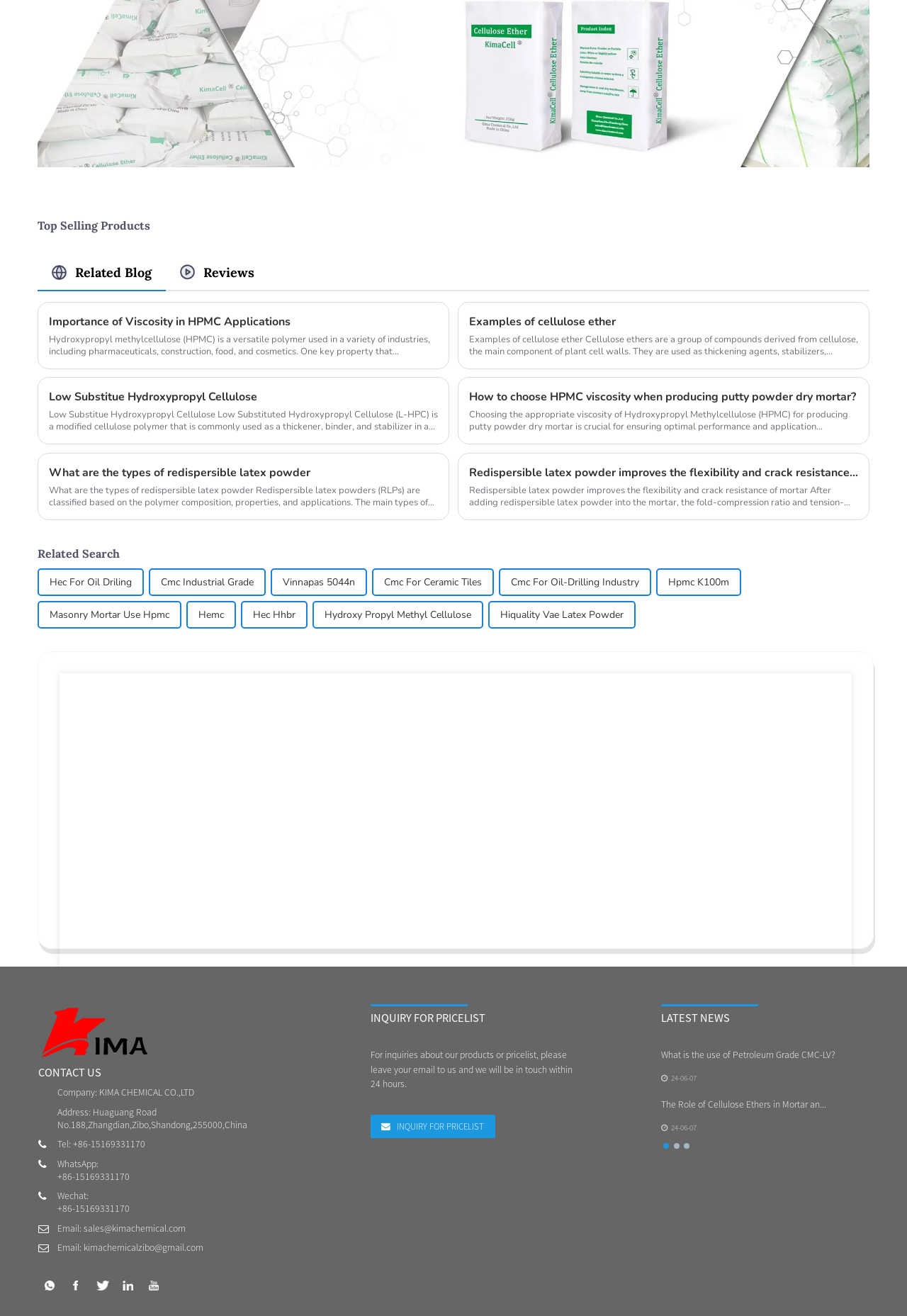What is the address of KIMA CHEMICAL CO.,LTD?
Please answer the question with a detailed and comprehensive explanation.

The address of the company is mentioned in the CONTACT US section, which is Huaguang Road No.188,Zhangdian,Zibo,Shandong,255000,China.